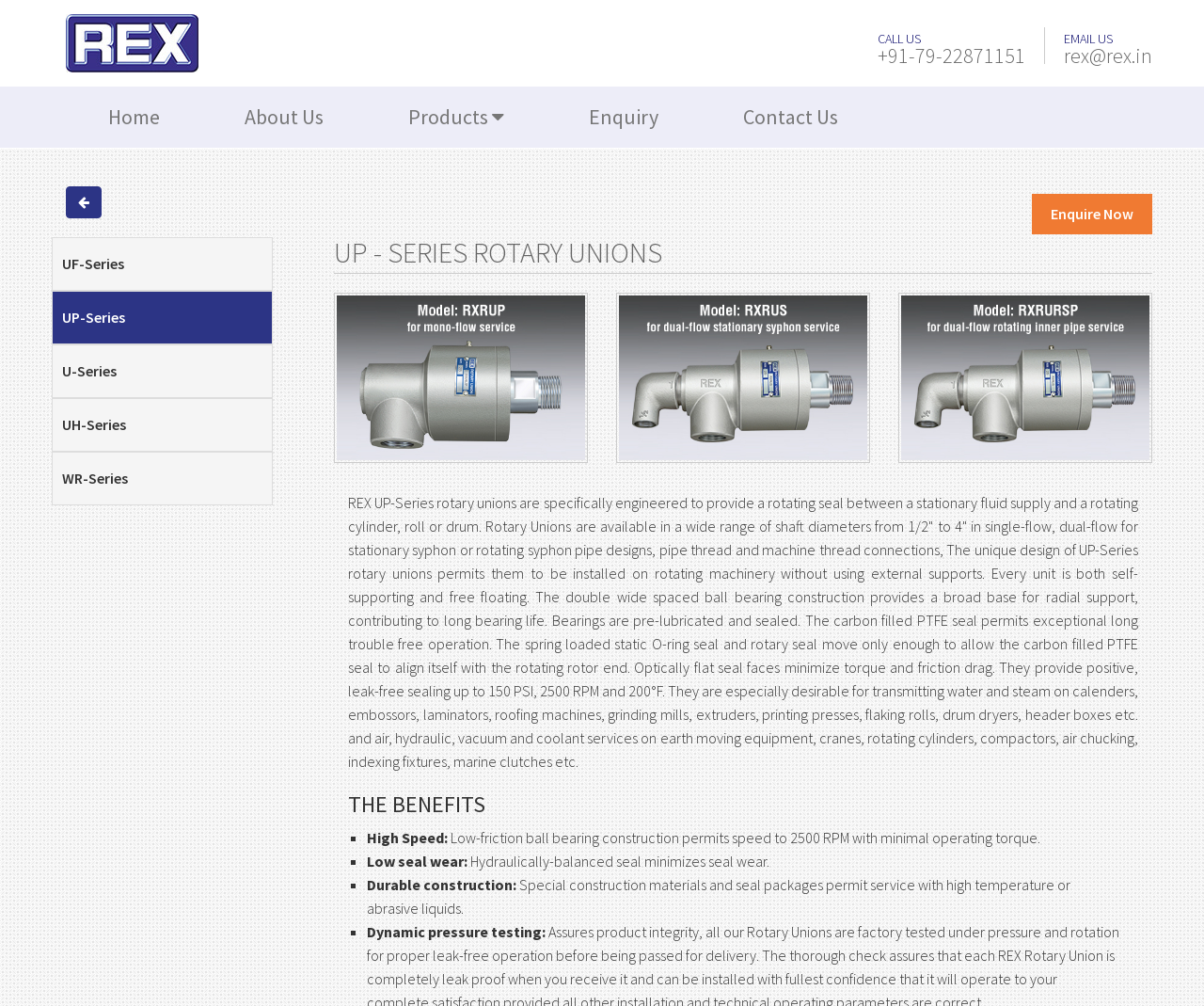Please find the bounding box coordinates of the element that must be clicked to perform the given instruction: "Click on the 'Home' link". The coordinates should be four float numbers from 0 to 1, i.e., [left, top, right, bottom].

[0.055, 0.086, 0.168, 0.147]